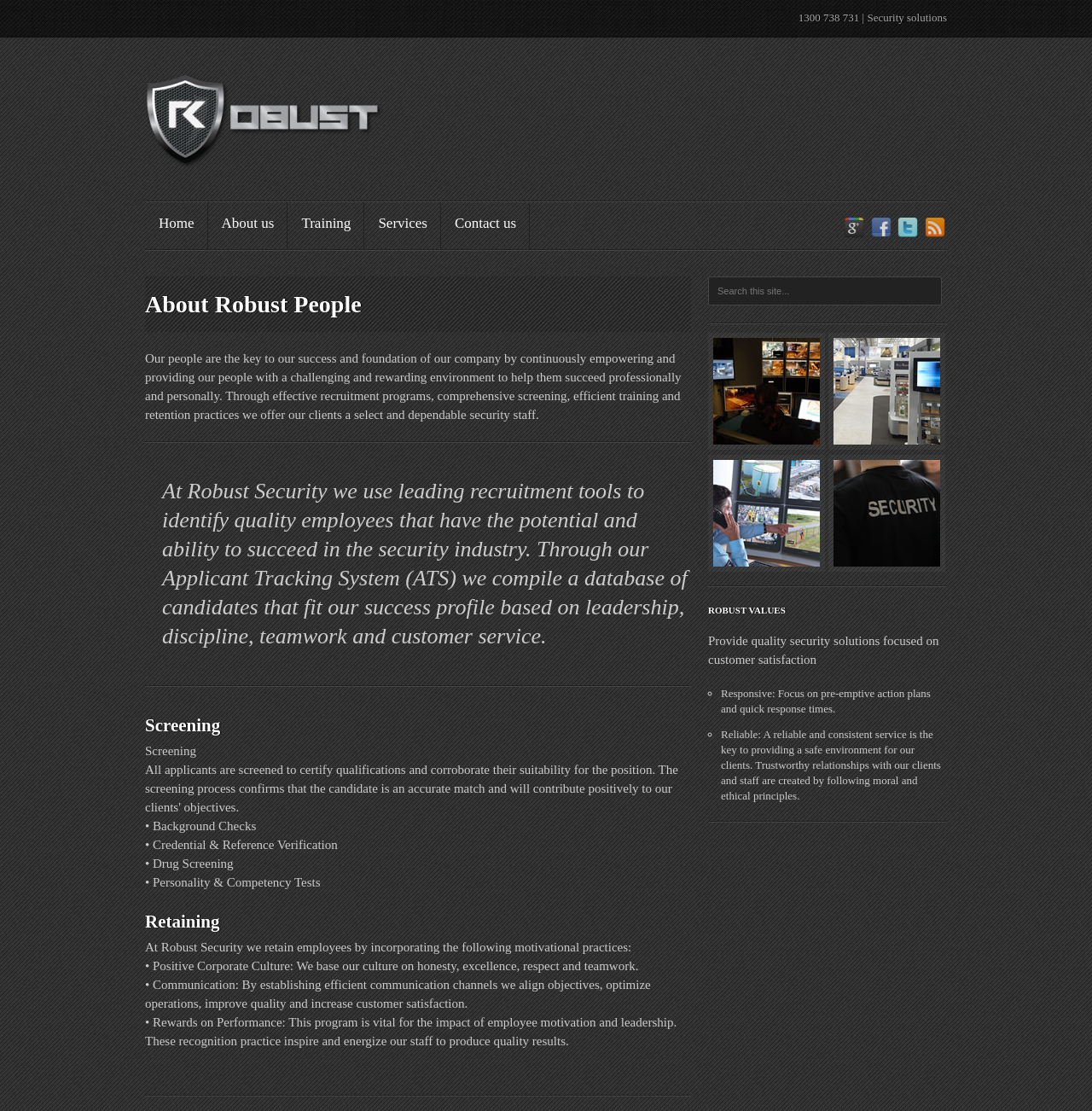Locate the bounding box coordinates of the area you need to click to fulfill this instruction: 'Search this site'. The coordinates must be in the form of four float numbers ranging from 0 to 1: [left, top, right, bottom].

[0.648, 0.249, 0.862, 0.275]